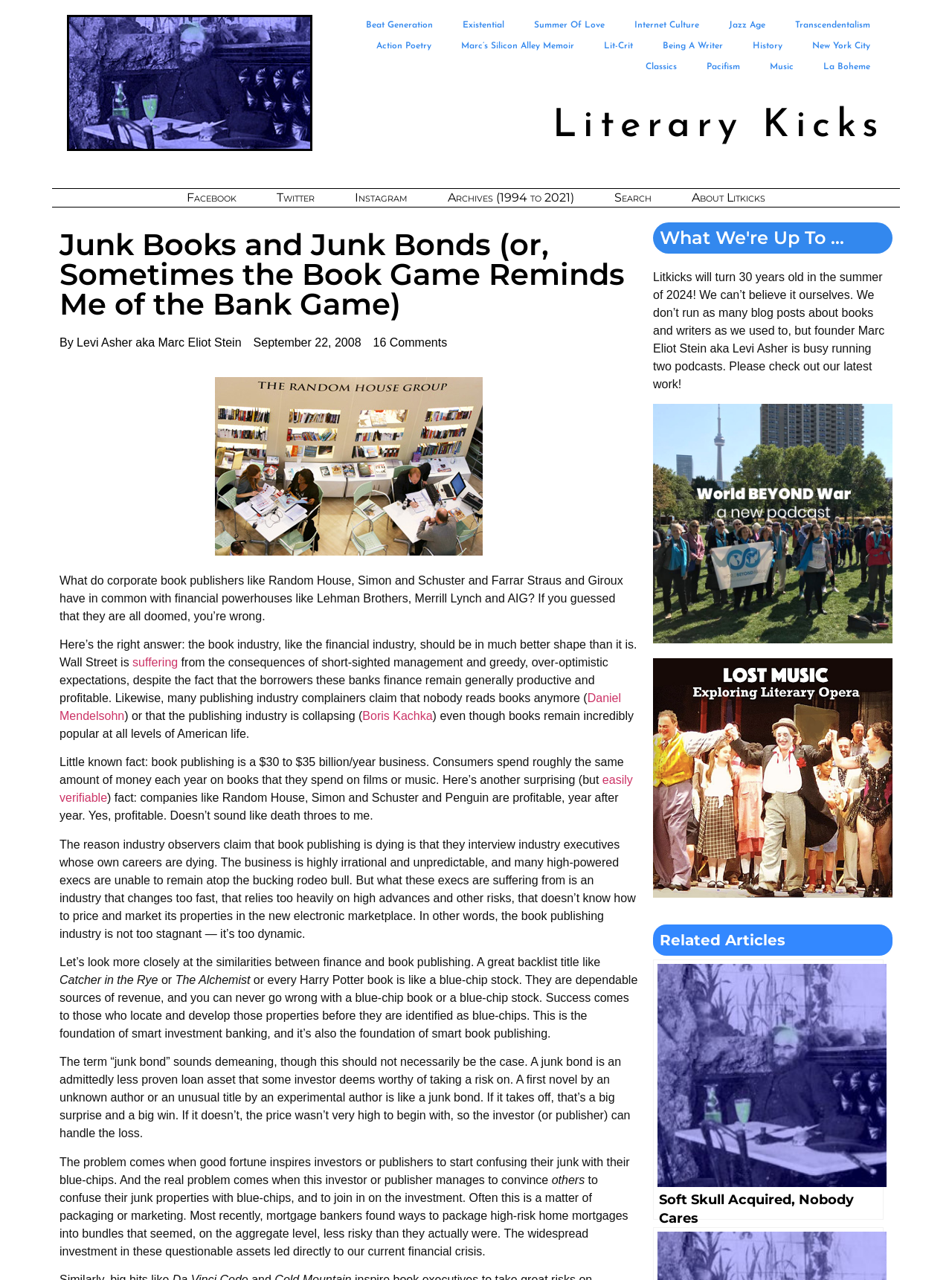Provide a thorough description of this webpage.

This webpage is about Literary Kicks, a website that discusses literature and writing. At the top, there is a logo image of Literary Kicks, followed by a row of links to various topics such as Beat Generation, Existential, and Jazz Age. Below this, there is a heading "Junk Books and Junk Bonds (or, Sometimes the Book Game Reminds Me of the Bank Game)" which is also a link.

The main content of the webpage is an article that compares the book publishing industry to the financial industry. The article argues that both industries have similarities, such as having blue-chip assets (best-selling books or stocks) and junk assets (less proven books or stocks). The article also discusses how the book publishing industry is not dying, but rather it is dynamic and changing too fast, which can lead to problems for industry executives.

The article is divided into several paragraphs, with links to other articles or authors scattered throughout. There are also several images on the page, including a logo image of Literary Kicks, images of book covers, and an image of a poet drinking absinthe in Paris.

On the right side of the page, there are links to social media platforms such as Facebook, Twitter, and Instagram, as well as a link to Archives and a Search function. Below this, there is a heading "What We're Up To..." which introduces two podcasts created by the founder of Literary Kicks, Marc Eliot Stein aka Levi Asher. There are also links to related articles at the bottom of the page.

Overall, the webpage is a blog post that discusses the similarities between the book publishing industry and the financial industry, with a focus on the dynamics of the book publishing industry.